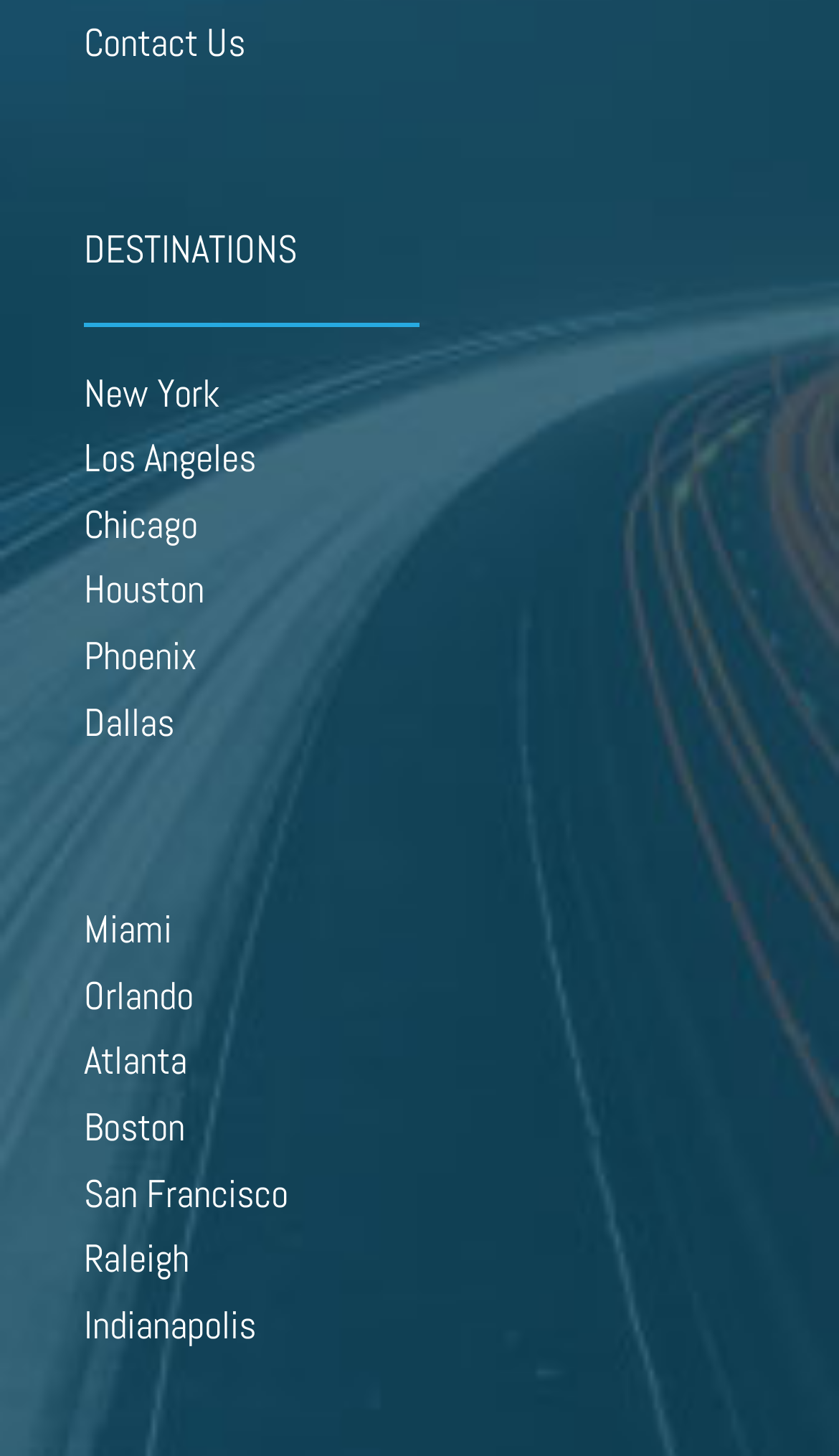How many cities are listed in California? From the image, respond with a single word or brief phrase.

2